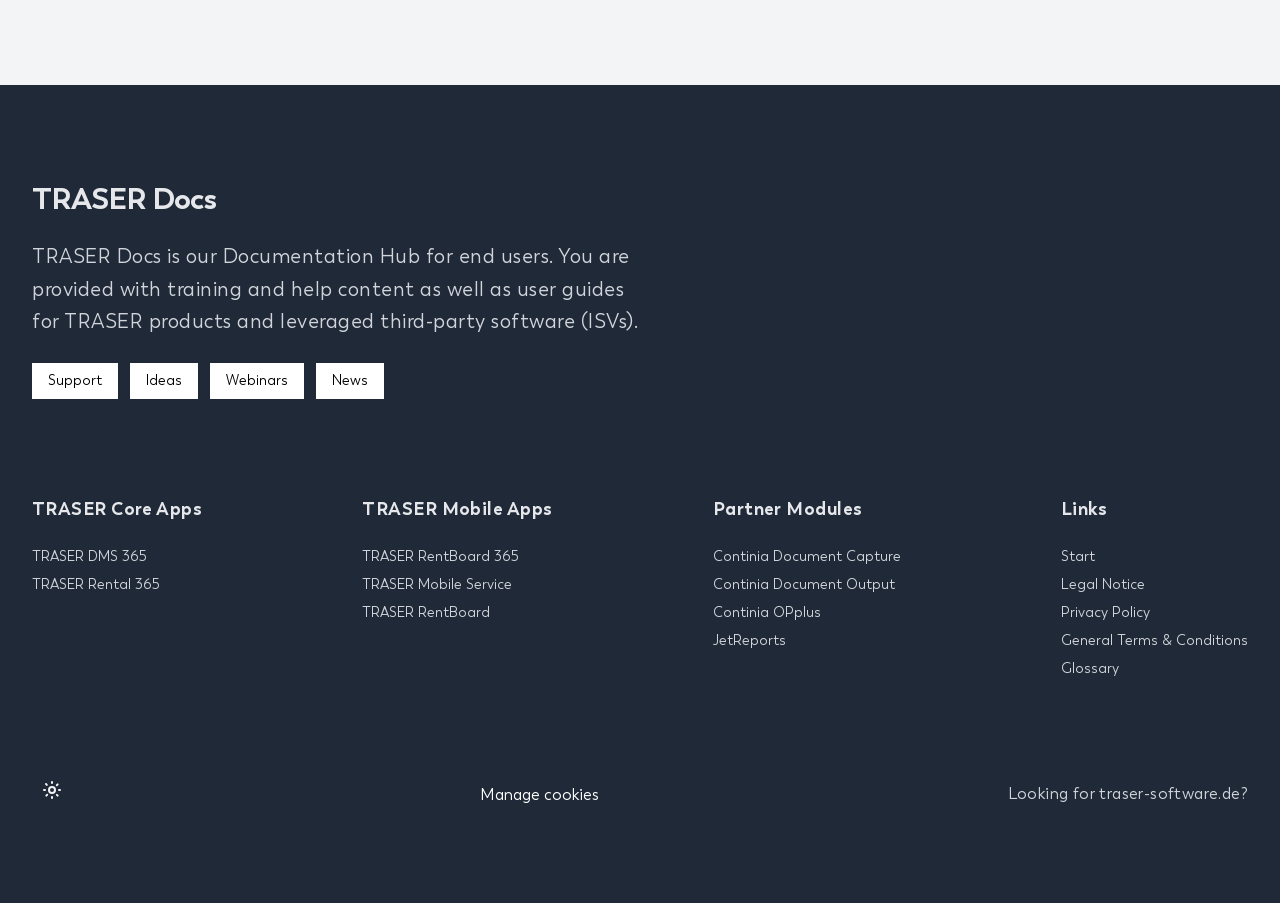What is the last link under 'Partner Modules'?
Based on the screenshot, provide a one-word or short-phrase response.

JetReports